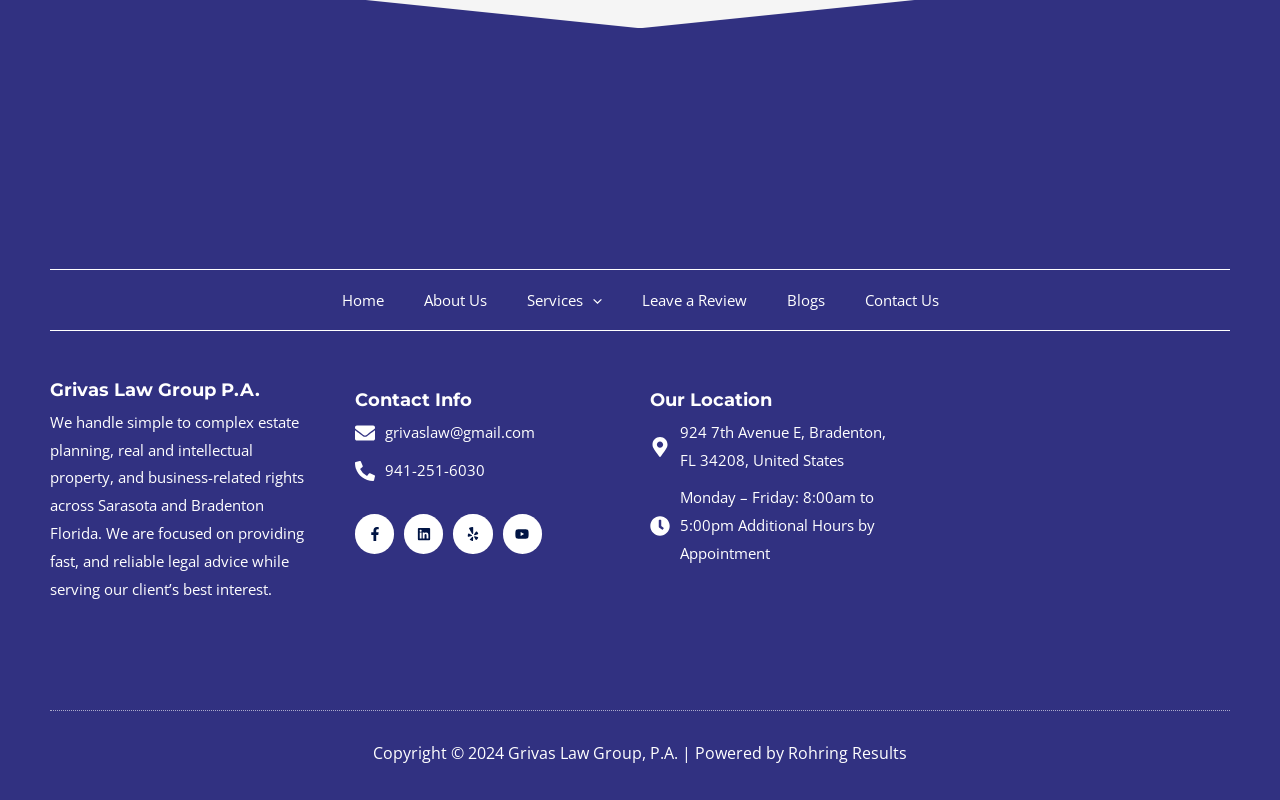Determine the bounding box coordinates for the area that should be clicked to carry out the following instruction: "View About Us".

[0.315, 0.337, 0.396, 0.412]